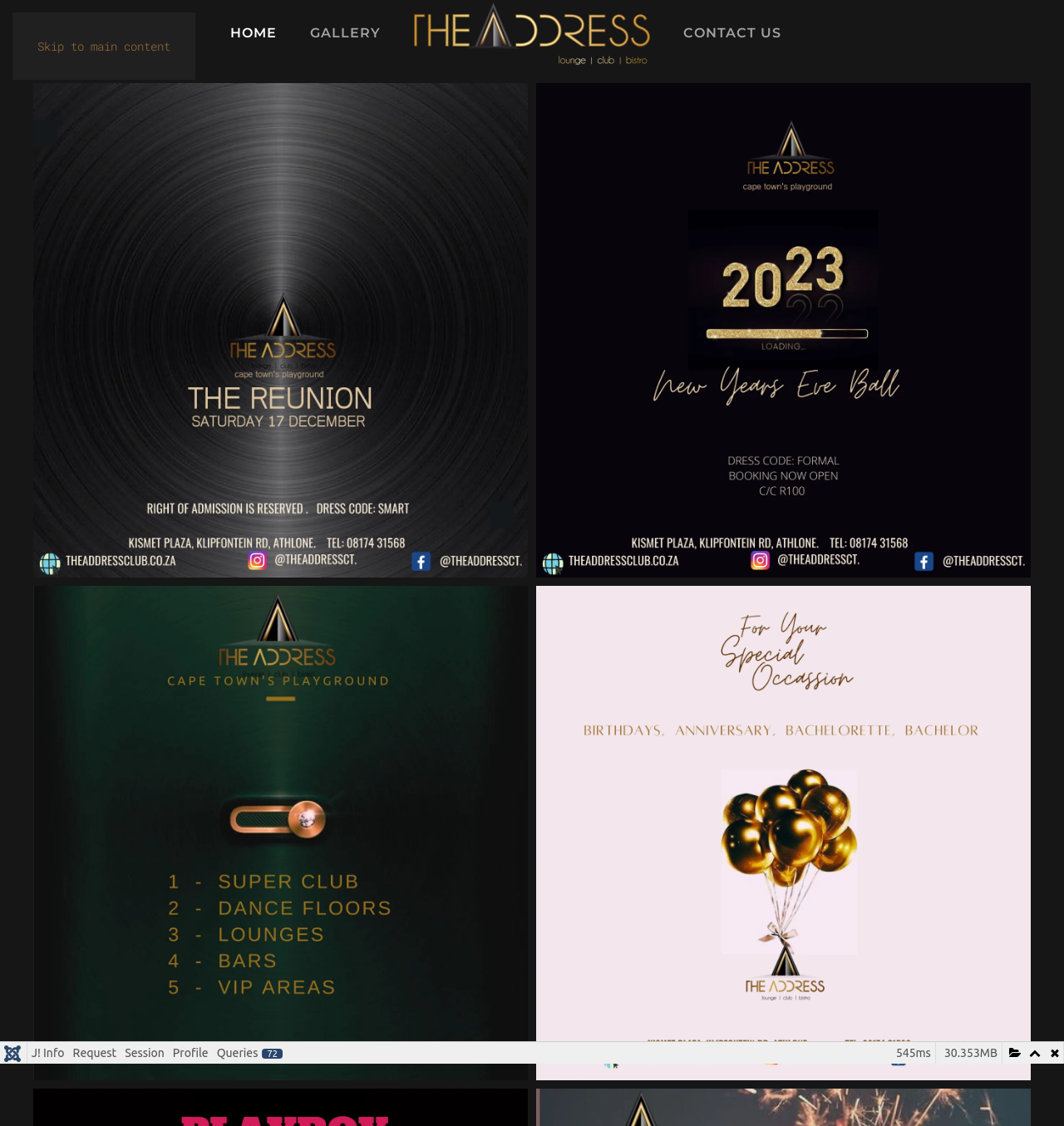Extract the bounding box coordinates for the described element: "Skip to main content". The coordinates should be represented as four float numbers between 0 and 1: [left, top, right, bottom].

[0.035, 0.034, 0.16, 0.048]